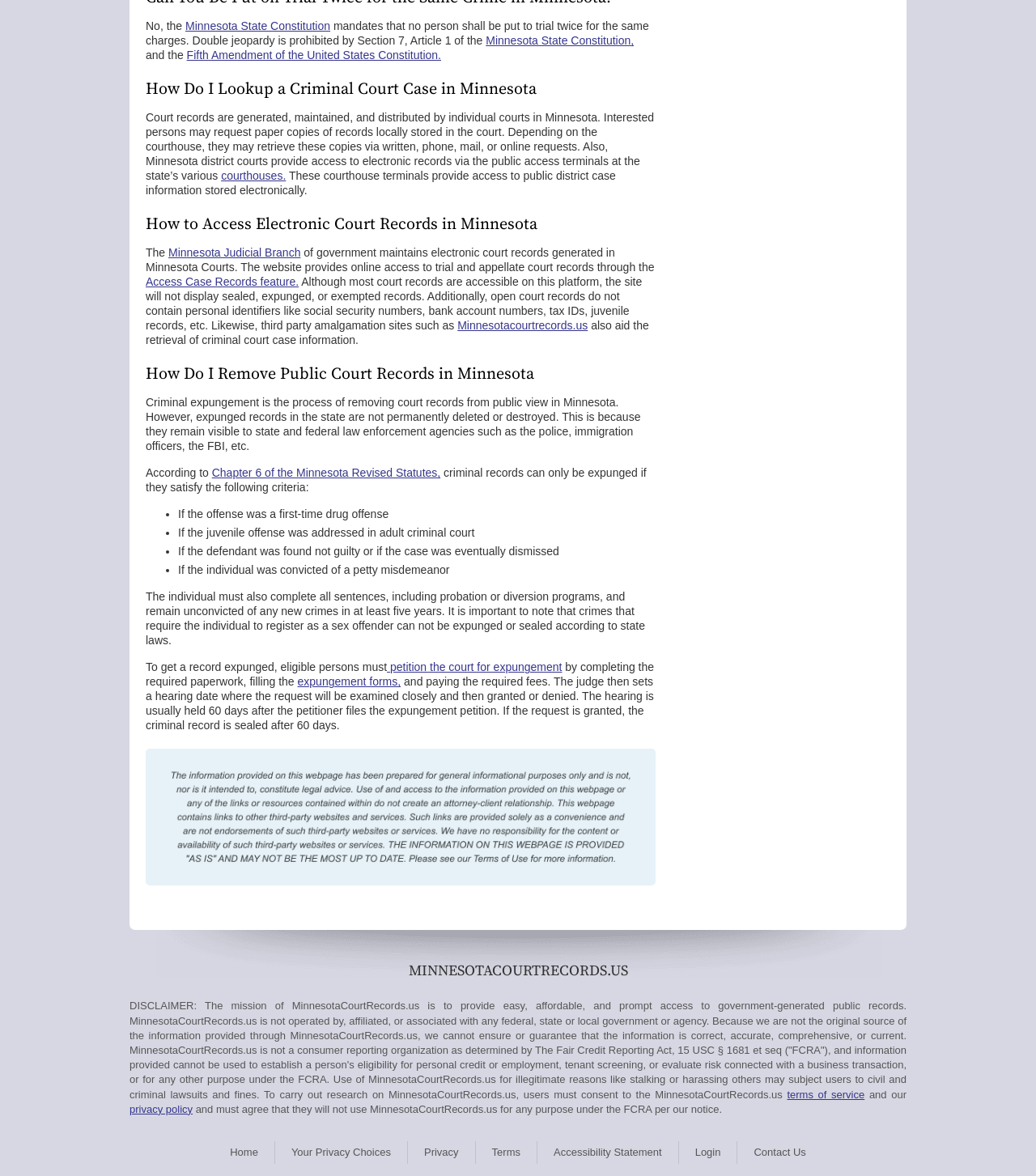Locate the UI element described as follows: "Minnesota State Constitution,". Return the bounding box coordinates as four float numbers between 0 and 1 in the order [left, top, right, bottom].

[0.469, 0.029, 0.612, 0.04]